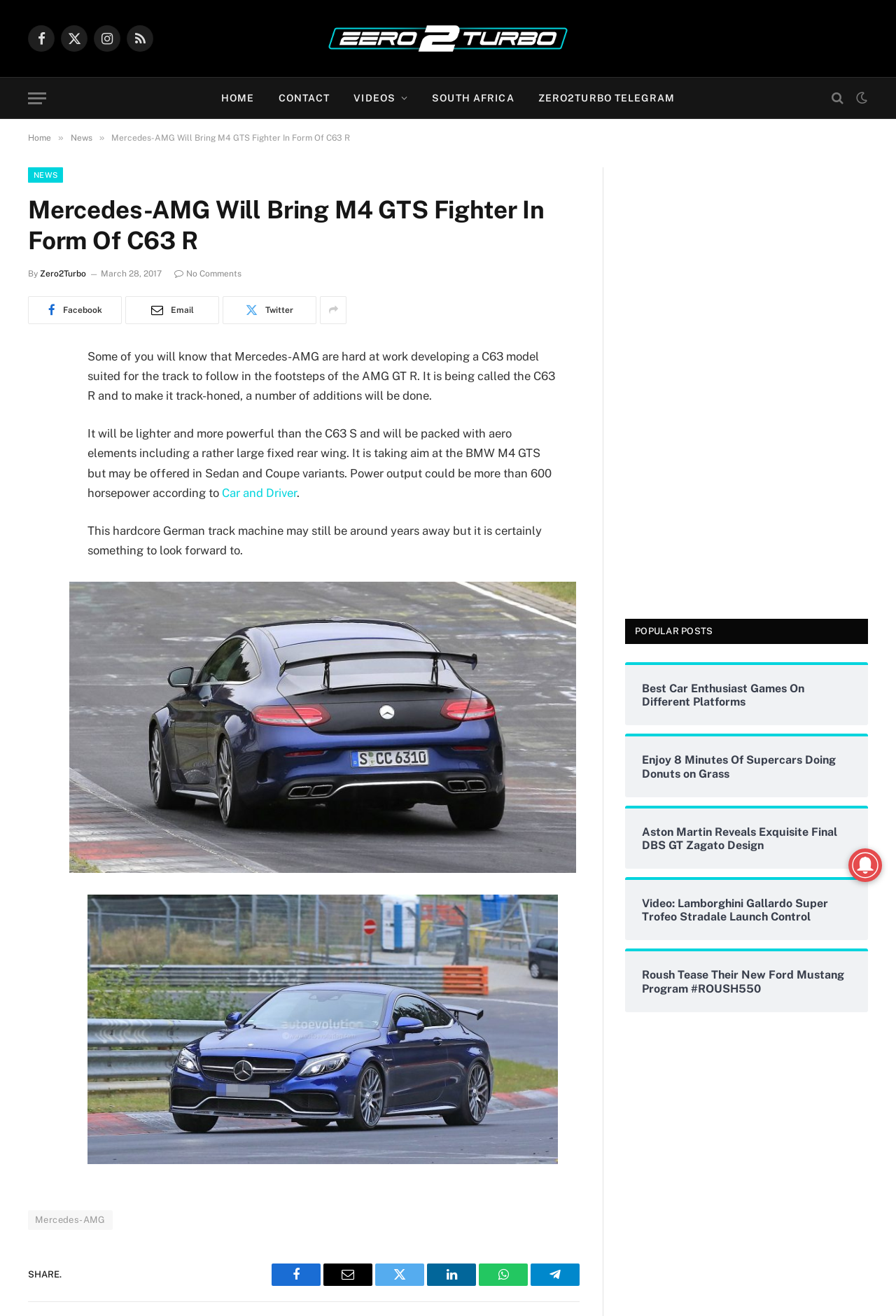Identify the bounding box of the UI element that matches this description: "No Comments".

[0.195, 0.204, 0.27, 0.212]